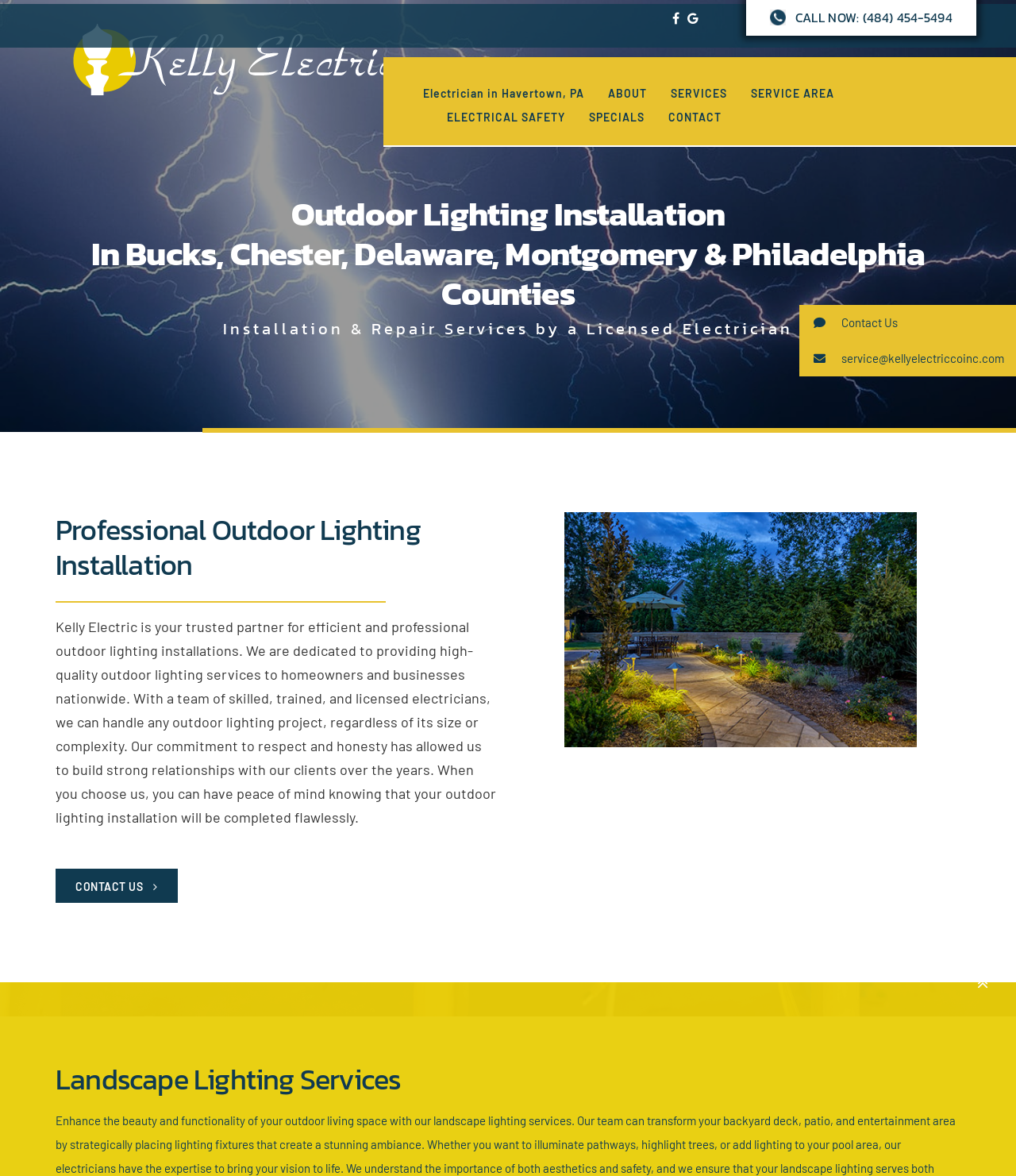Pinpoint the bounding box coordinates of the clickable area needed to execute the instruction: "Call the company". The coordinates should be specified as four float numbers between 0 and 1, i.e., [left, top, right, bottom].

[0.783, 0.007, 0.938, 0.023]